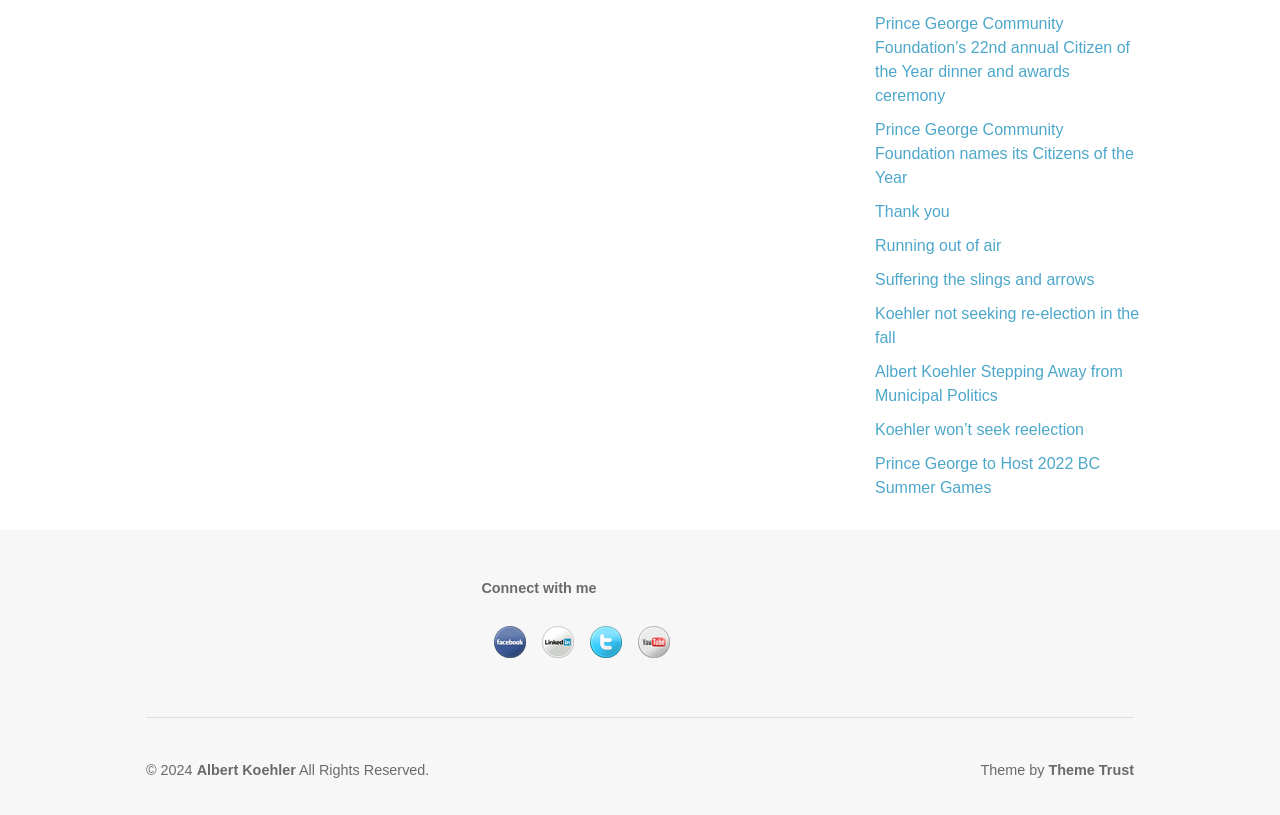Using the elements shown in the image, answer the question comprehensively: What year is mentioned in the copyright text?

I found the text '© 2024' in the footer section, which indicates that the year mentioned is 2024.